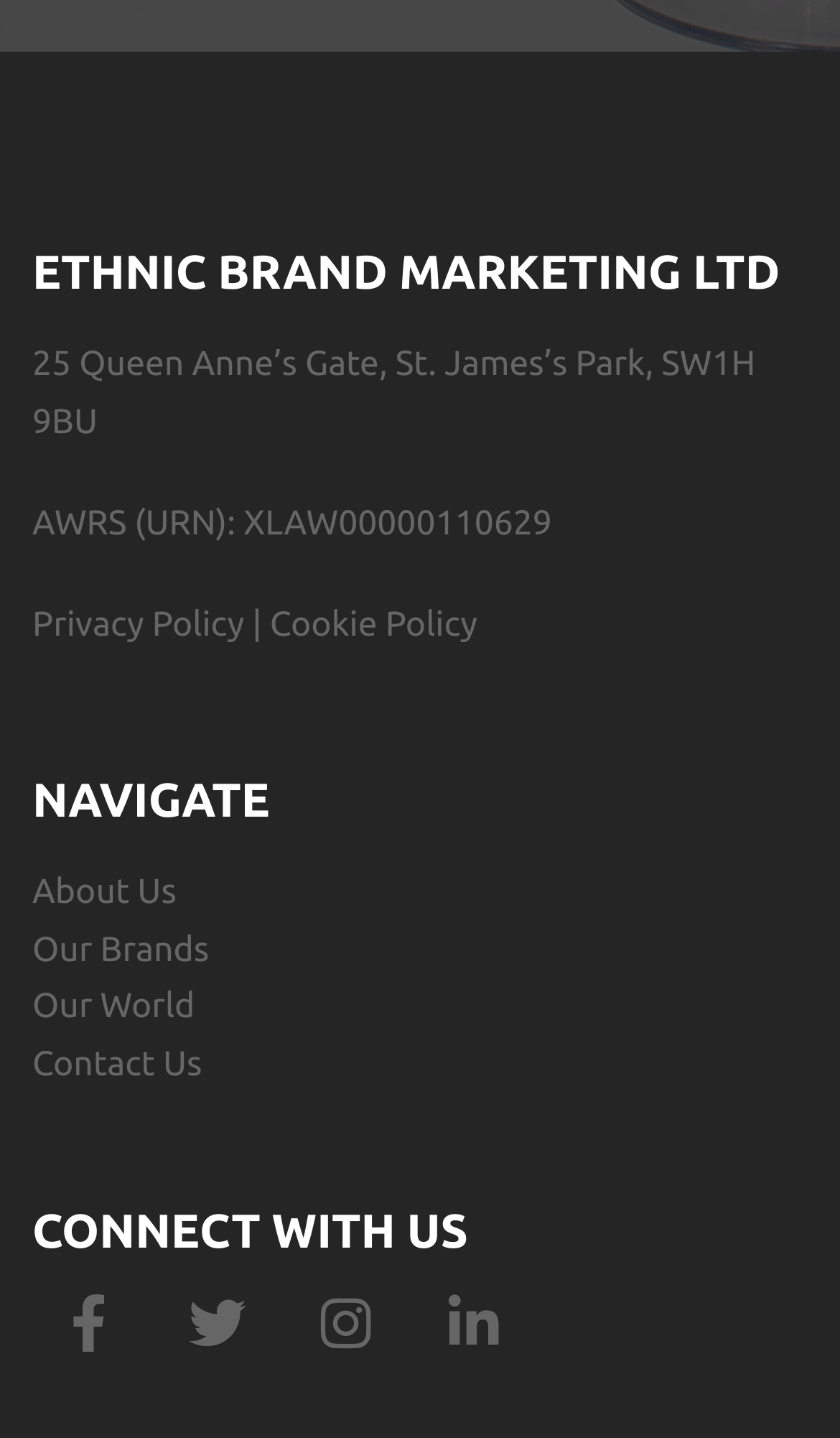Determine the bounding box coordinates for the element that should be clicked to follow this instruction: "View company information". The coordinates should be given as four float numbers between 0 and 1, in the format [left, top, right, bottom].

[0.038, 0.171, 0.962, 0.21]